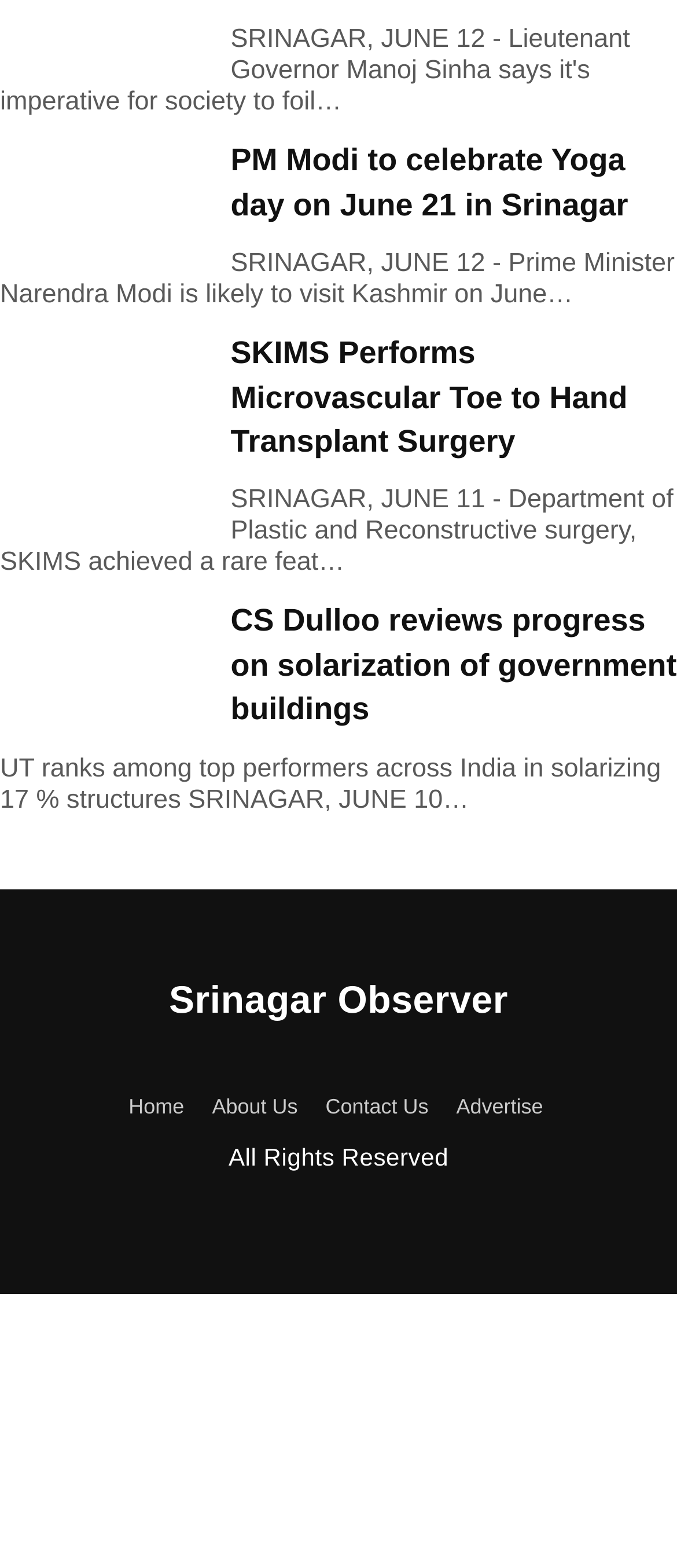Determine the bounding box coordinates of the region to click in order to accomplish the following instruction: "visit the homepage". Provide the coordinates as four float numbers between 0 and 1, specifically [left, top, right, bottom].

[0.19, 0.681, 0.272, 0.73]